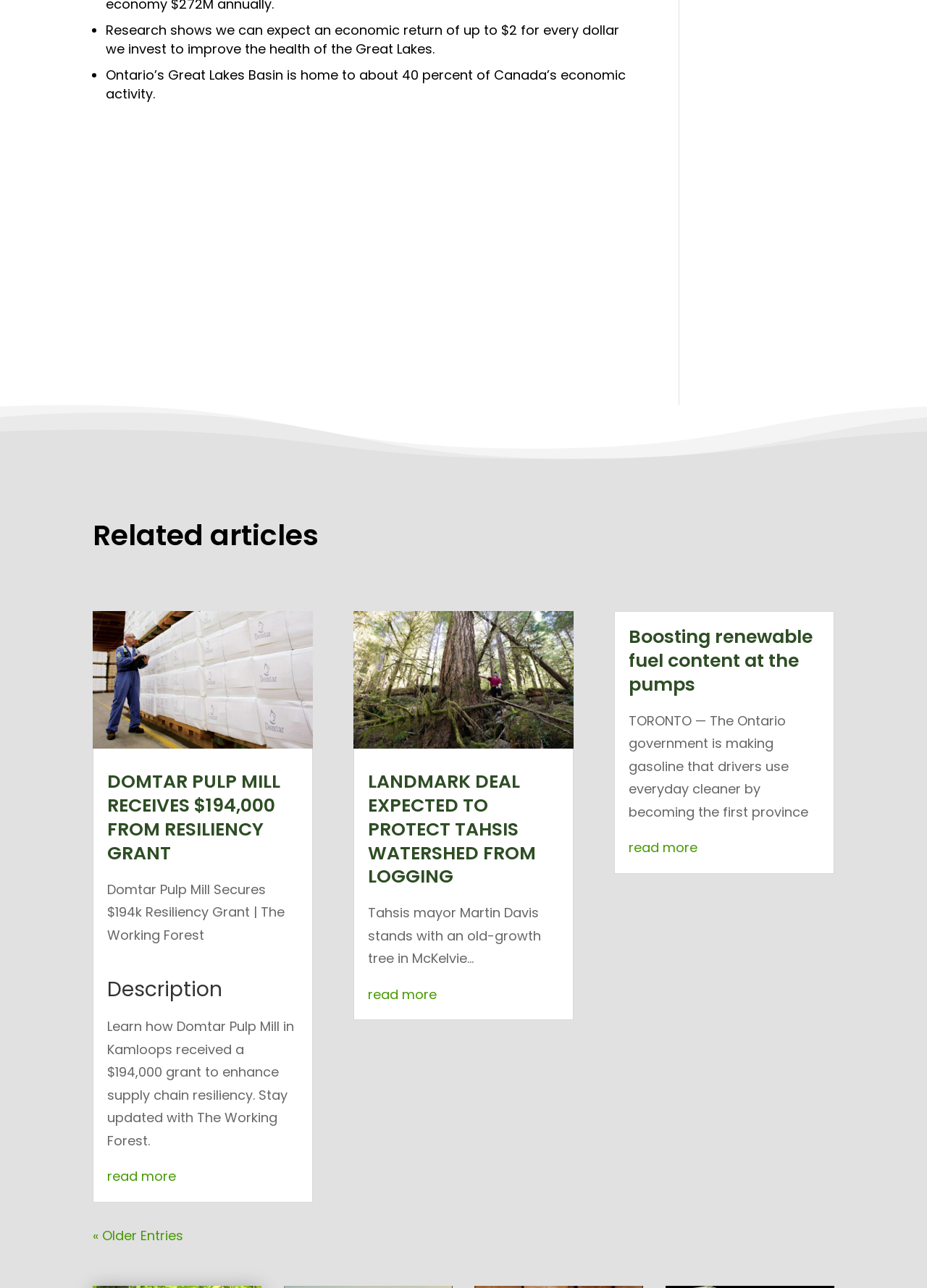Provide the bounding box coordinates of the HTML element described by the text: "read more". The coordinates should be in the format [left, top, right, bottom] with values between 0 and 1.

[0.397, 0.765, 0.471, 0.779]